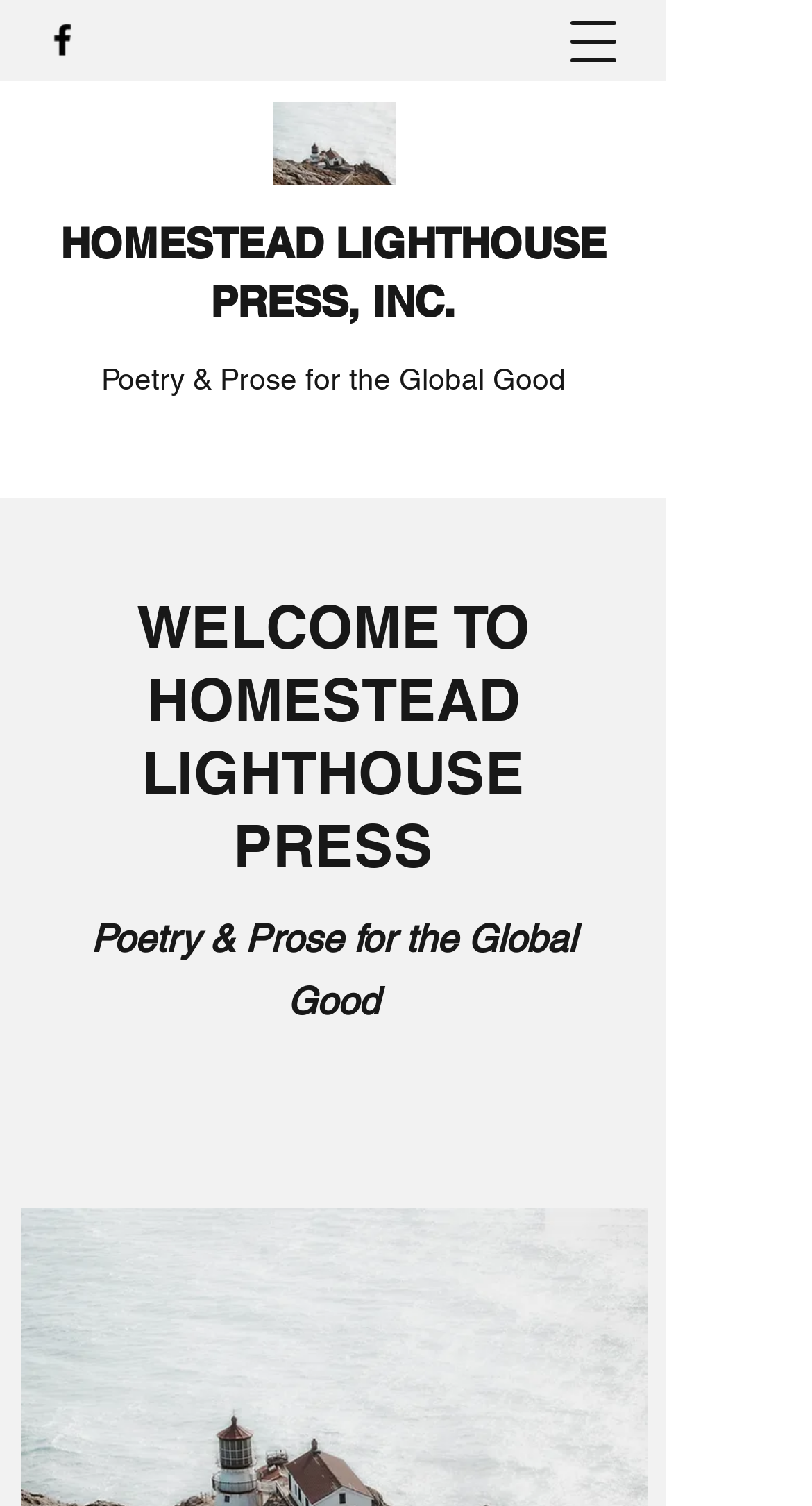What is the purpose of the button at the top right?
Respond to the question with a well-detailed and thorough answer.

I determined the purpose of the button by looking at its text content and the fact that it has a popup dialog, indicating that it opens a navigation menu.